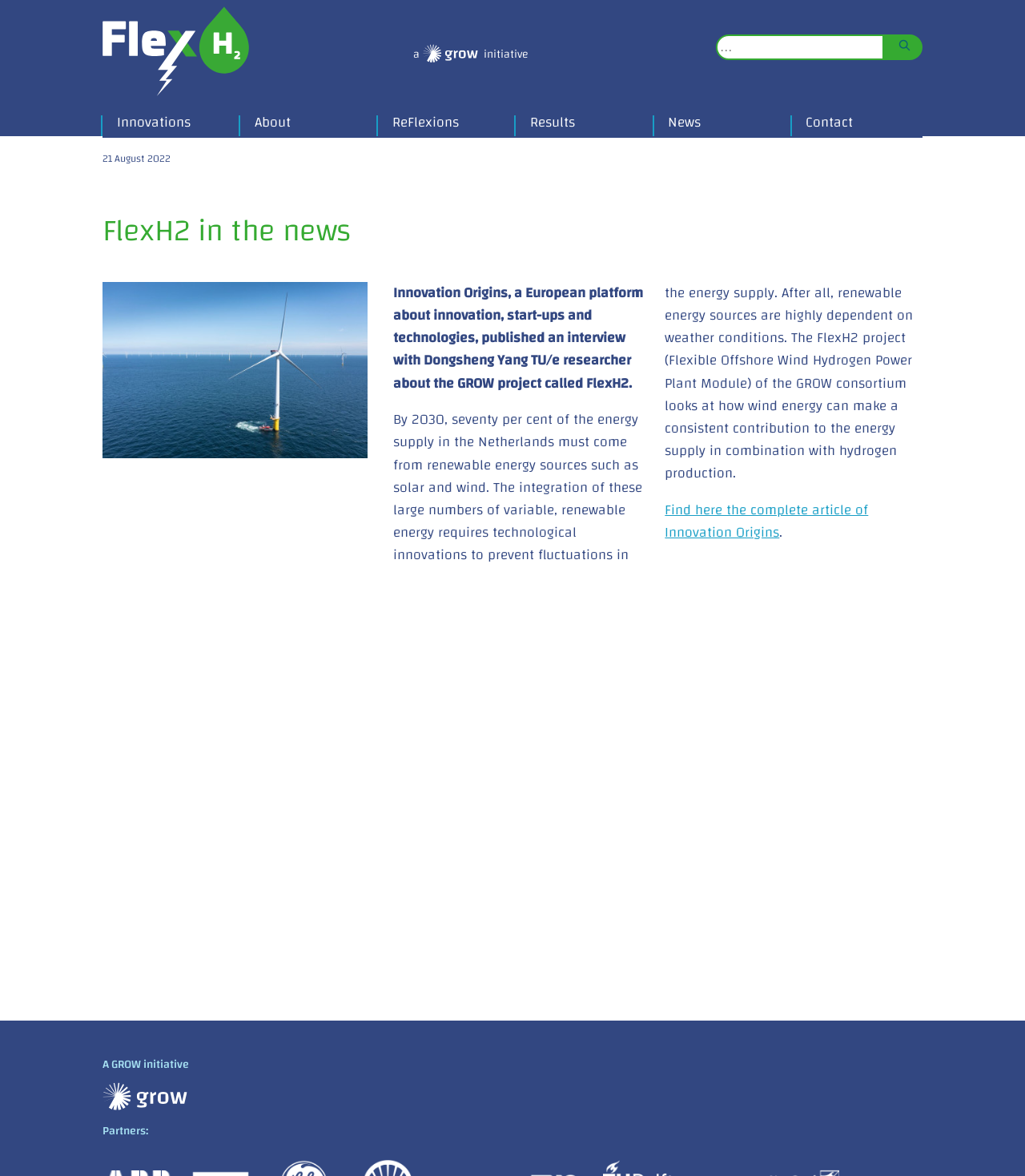Please answer the following question using a single word or phrase: 
What is the function of the search box?

To search